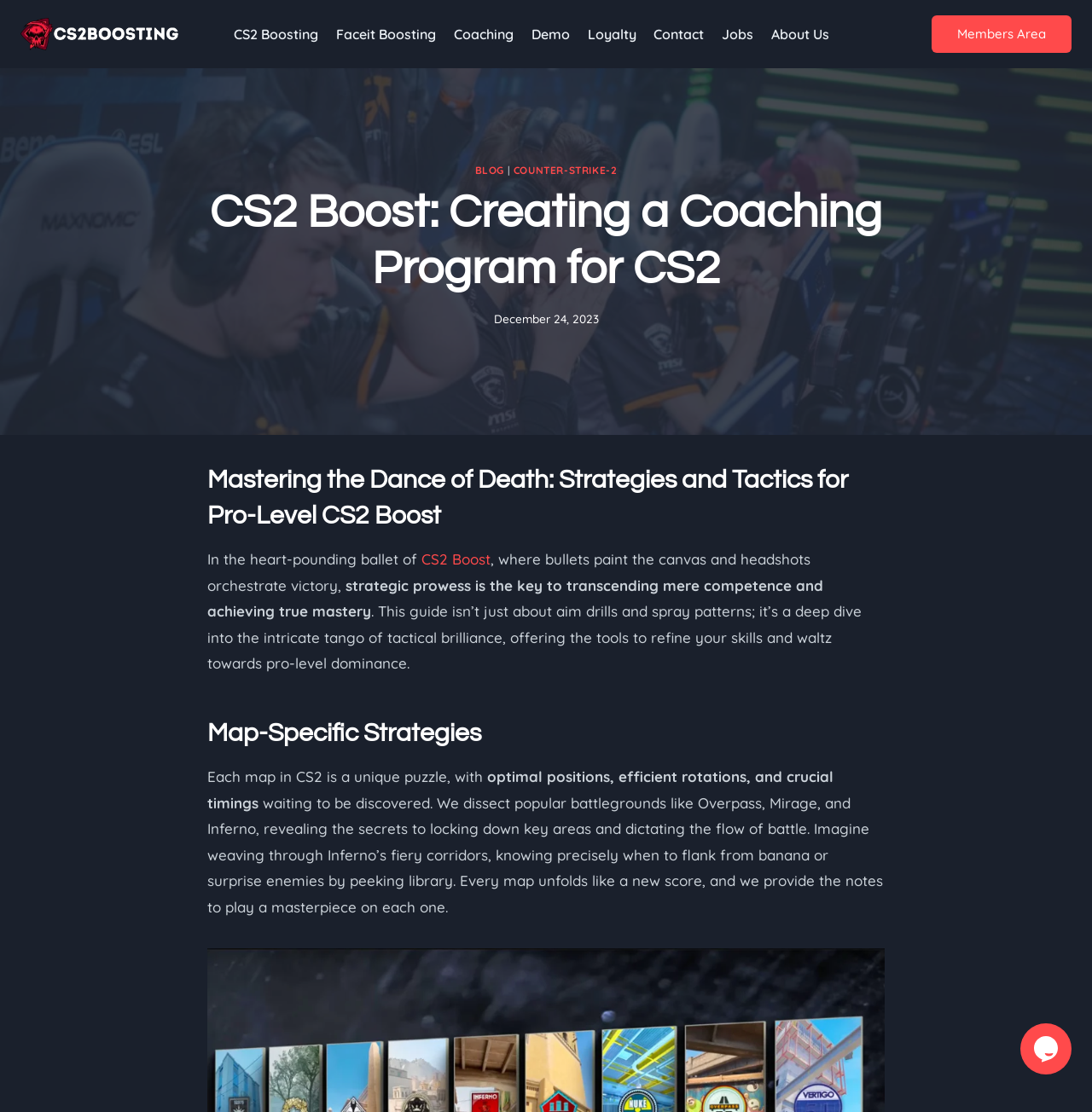Observe the image and answer the following question in detail: What is the purpose of the guide according to the article?

I found the answer by reading the static text elements inside the article. The guide is not just about aim drills and spray patterns, but a deep dive into tactical brilliance, offering tools to refine skills and achieve pro-level dominance.